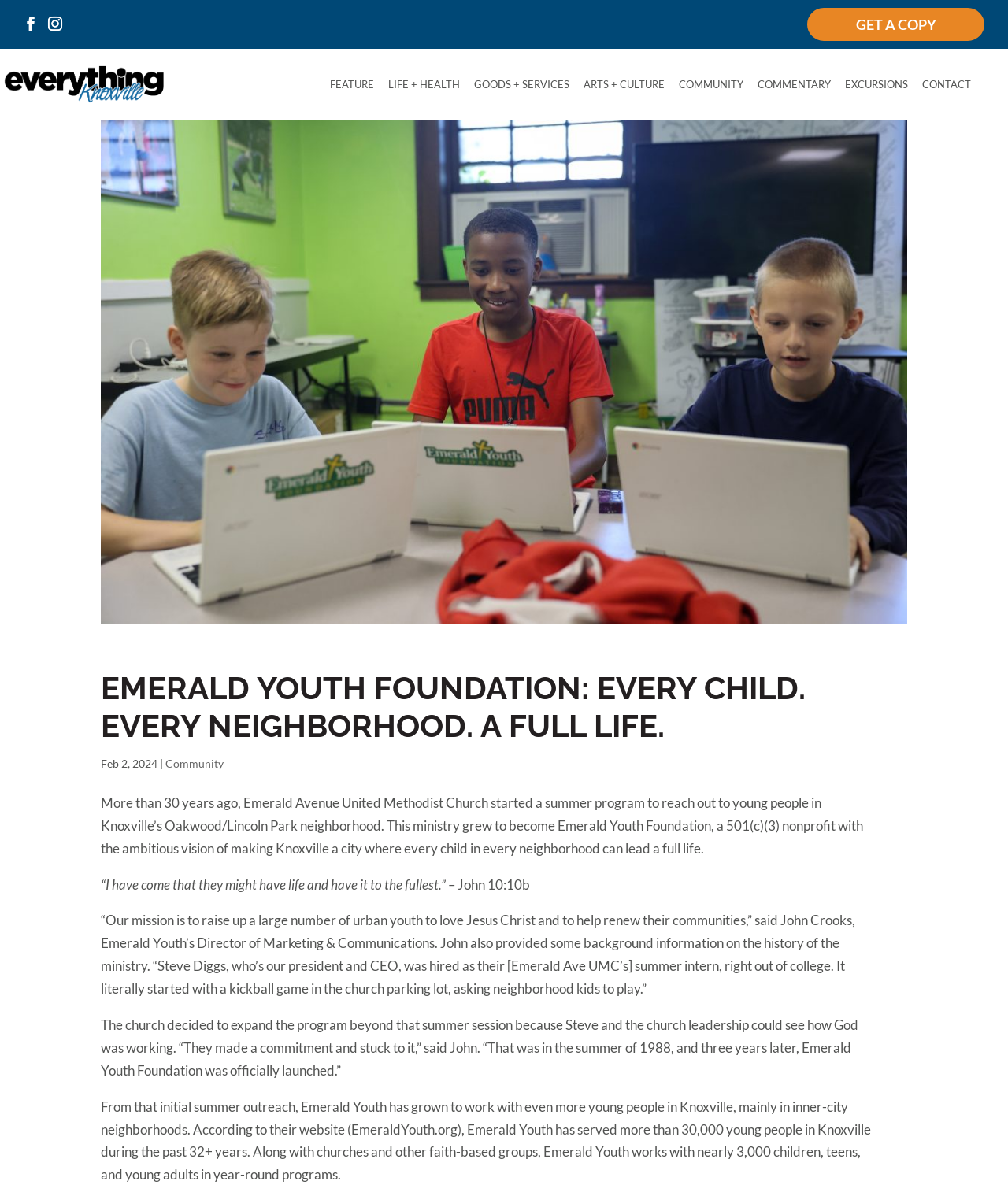Find the bounding box coordinates for the HTML element specified by: "HIPAA Privacy Policy".

None